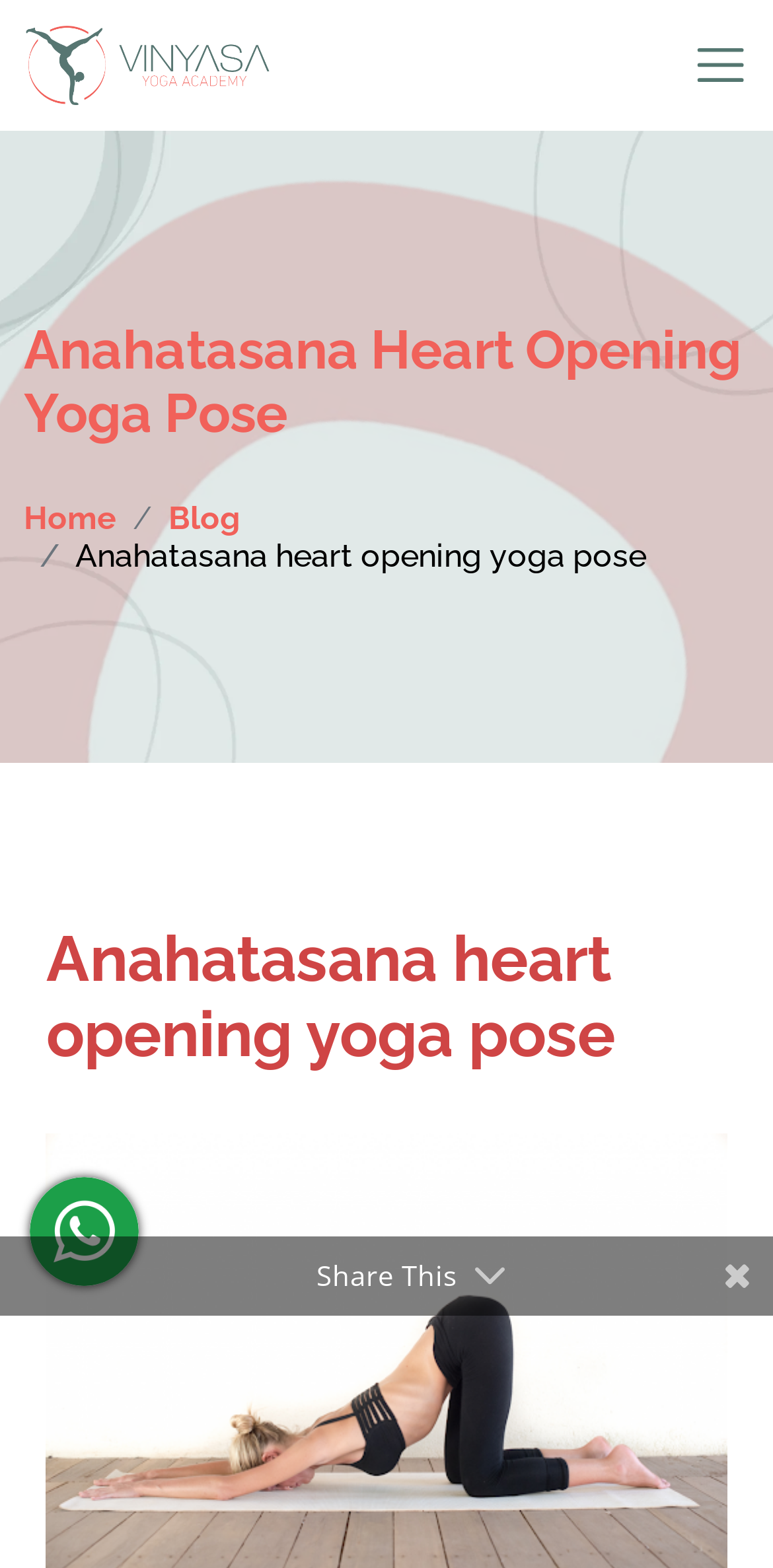Please provide a brief answer to the question using only one word or phrase: 
What is the name of the yoga pose?

Anahatasana